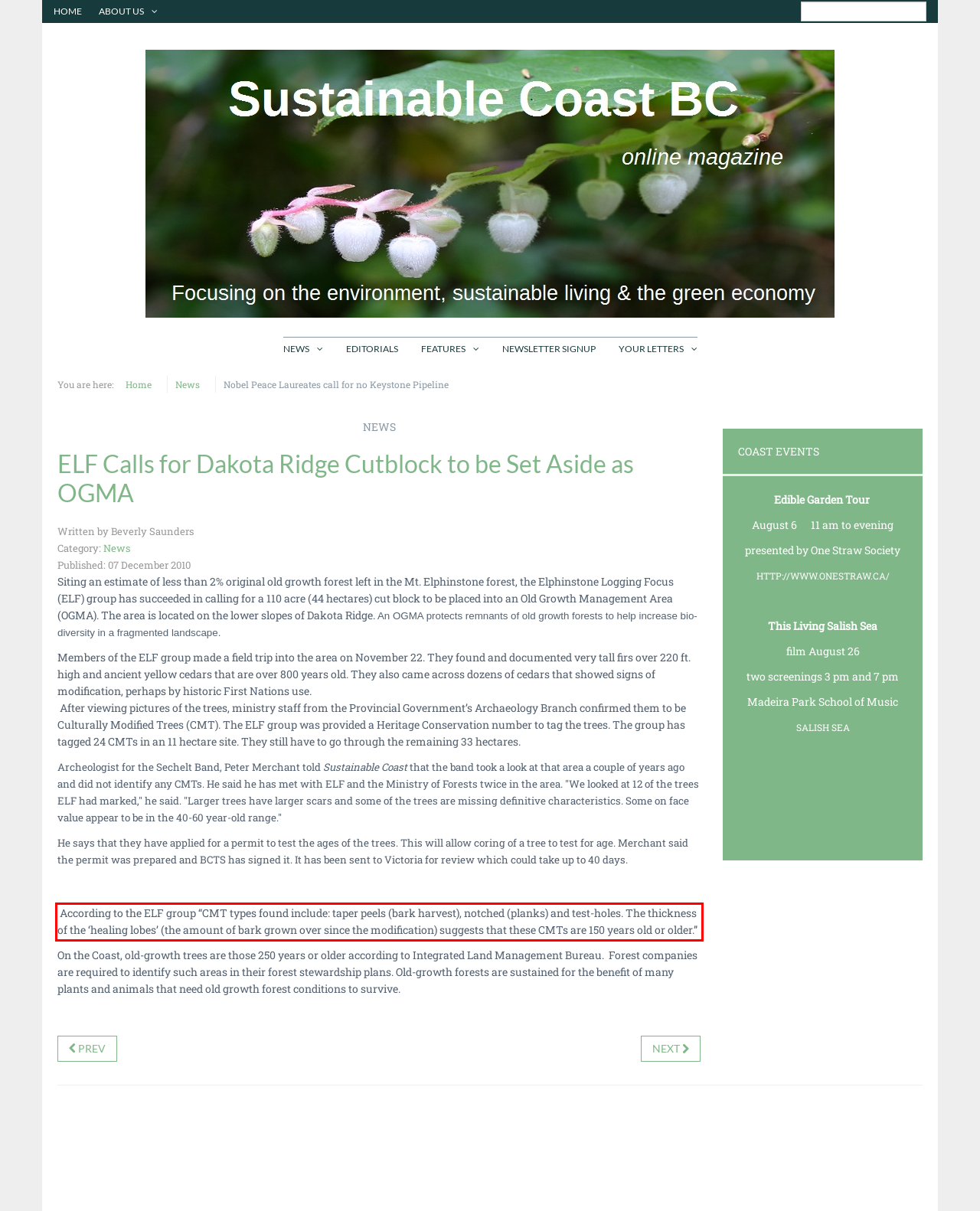You are presented with a screenshot containing a red rectangle. Extract the text found inside this red bounding box.

According to the ELF group “CMT types found include: taper peels (bark harvest), notched (planks) and test-holes. The thickness of the ‘healing lobes’ (the amount of bark grown over since the modification) suggests that these CMTs are 150 years old or older.”